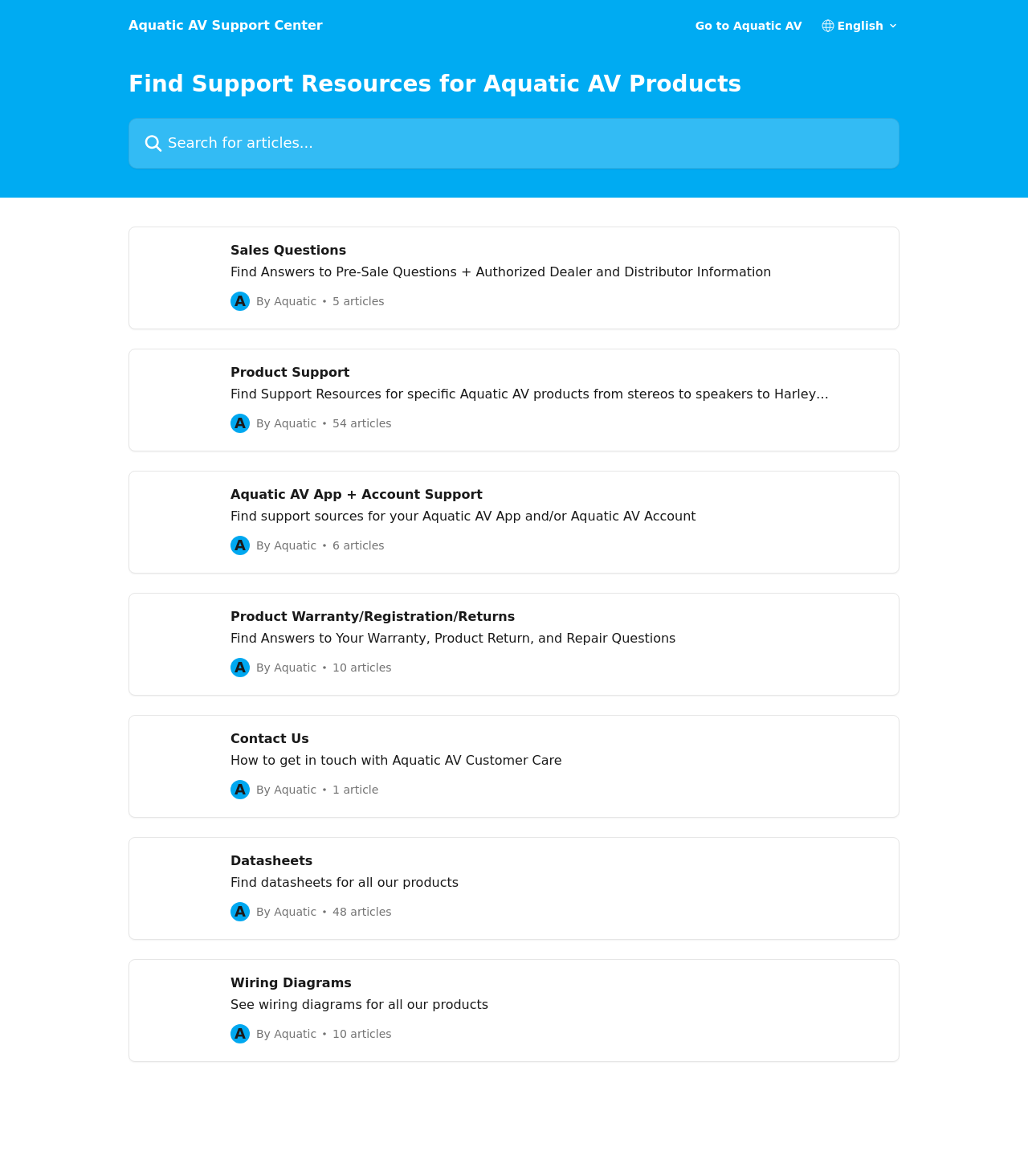Please provide a one-word or short phrase answer to the question:
How many images are on the webpage?

11